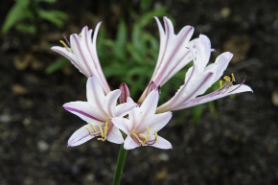Offer a detailed explanation of the image.

The image showcases the Peppermint Surprise Lily, scientifically known as *Lycoris incarnata*. This striking flower features delicate pale pink petals adorned with vibrant magenta stripes, creating a visually captivating appearance. The blossoms are arranged elegantly, with prominent yellow stamens adding to the flower's charm. Typically seen in gardens, the Peppermint Surprise Lily blooms in late summer, revealing its beauty after the leaves have died back, which offers a delightful surprise for onlookers. This unique flowering plant thrives in well-drained soil and is often appreciated for its enchanting fragrance and attractive foliage.